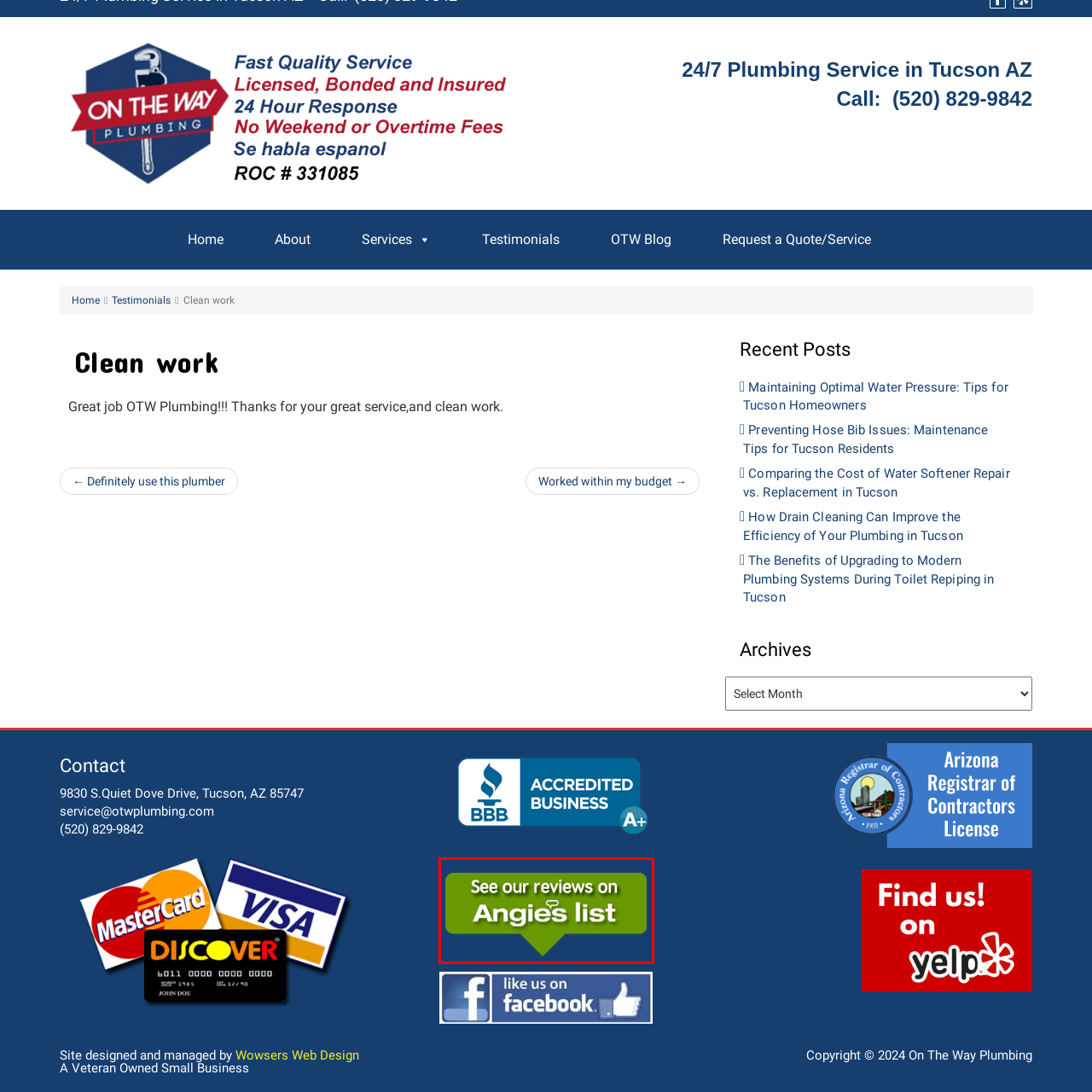Thoroughly describe the scene captured inside the red-bordered image.

This image promotes customer engagement by inviting viewers to check out reviews on Angie's List. It features a speech bubble design with a vibrant green background, contrasting sharply against the deep blue backdrop. The text "See our reviews on Angie's list" is prominently displayed in white, conveying a clear message to potential customers about the value of customer feedback and trusting the services offered. This call to action encourages users to learn more about the experiences of previous clients, reinforcing the business's commitment to quality and customer satisfaction.